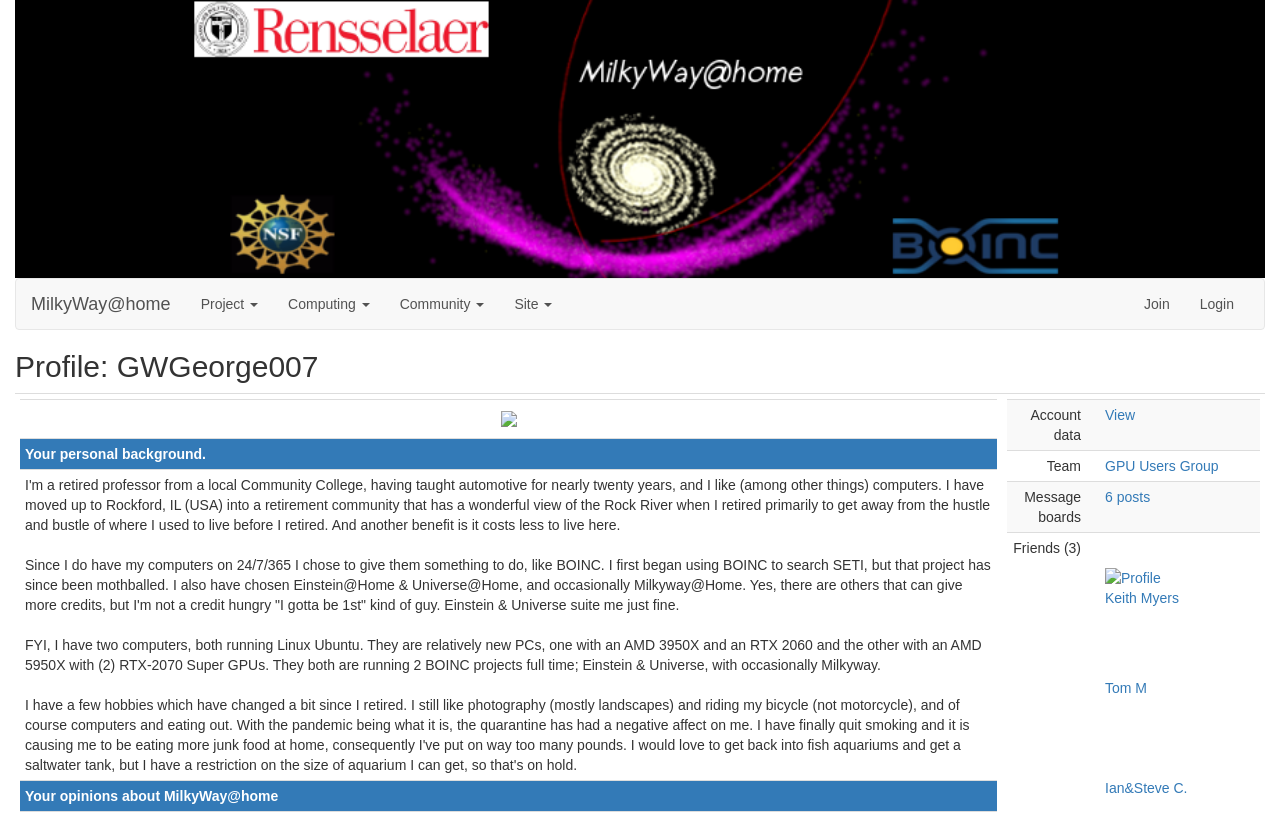Indicate the bounding box coordinates of the element that needs to be clicked to satisfy the following instruction: "Learn about NSA membership". The coordinates should be four float numbers between 0 and 1, i.e., [left, top, right, bottom].

None